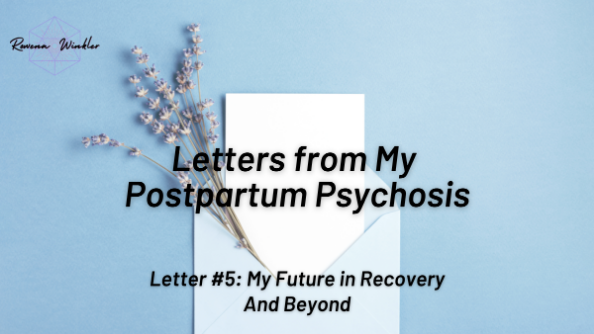Explain the details of the image you are viewing.

The image features a soft blue backdrop with a stylized envelope central to the composition. Emerging from the envelope are delicate branches adorned with pale flowers, adding a touch of serenity. The text overlays the image, prominently announcing "Letters from My Postpartum Psychosis" at the top. Beneath it, "Letter #5: My Future in Recovery And Beyond" conveys hope and continuation in the journey of mental health recovery. This visual beautifully encapsulates the emotional depth and resilience found in the series of letters written by Dr. Rowena Winkler, reflecting on her experiences and aspirations following postpartum psychosis.